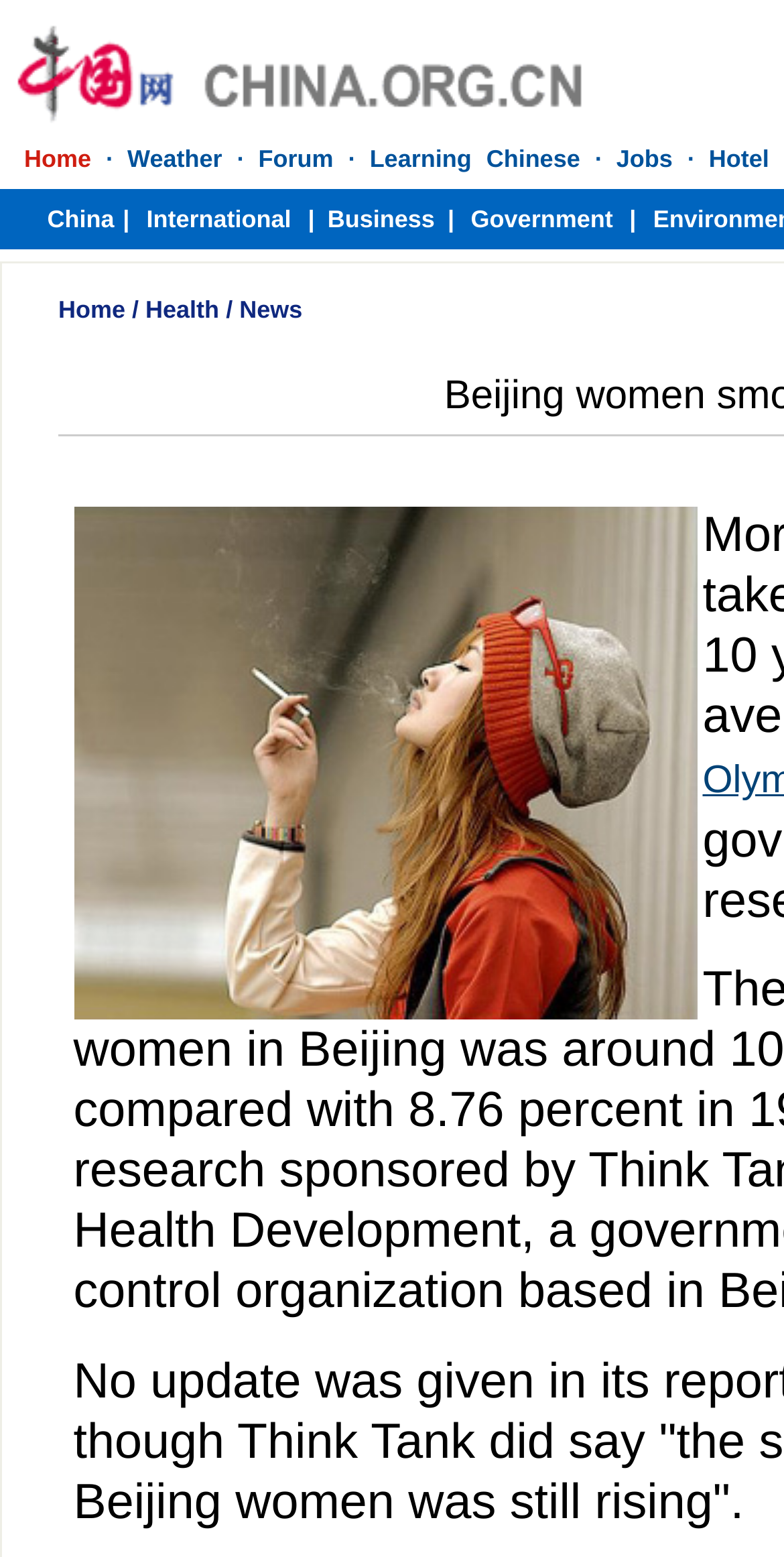Locate the bounding box coordinates of the UI element described by: "Home". Provide the coordinates as four float numbers between 0 and 1, formatted as [left, top, right, bottom].

[0.074, 0.19, 0.16, 0.208]